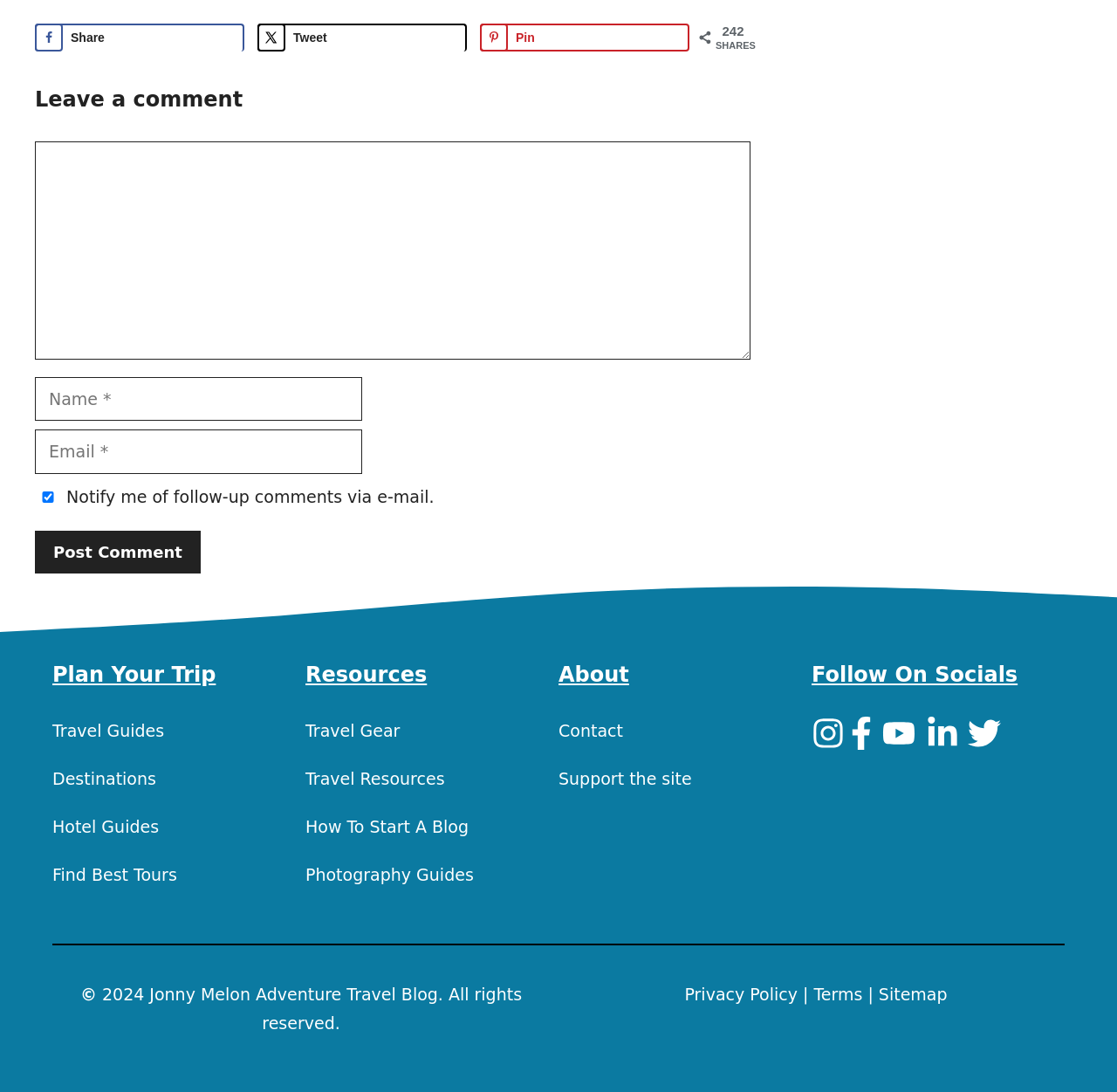Determine the bounding box coordinates for the clickable element to execute this instruction: "Post Comment". Provide the coordinates as four float numbers between 0 and 1, i.e., [left, top, right, bottom].

[0.031, 0.486, 0.18, 0.525]